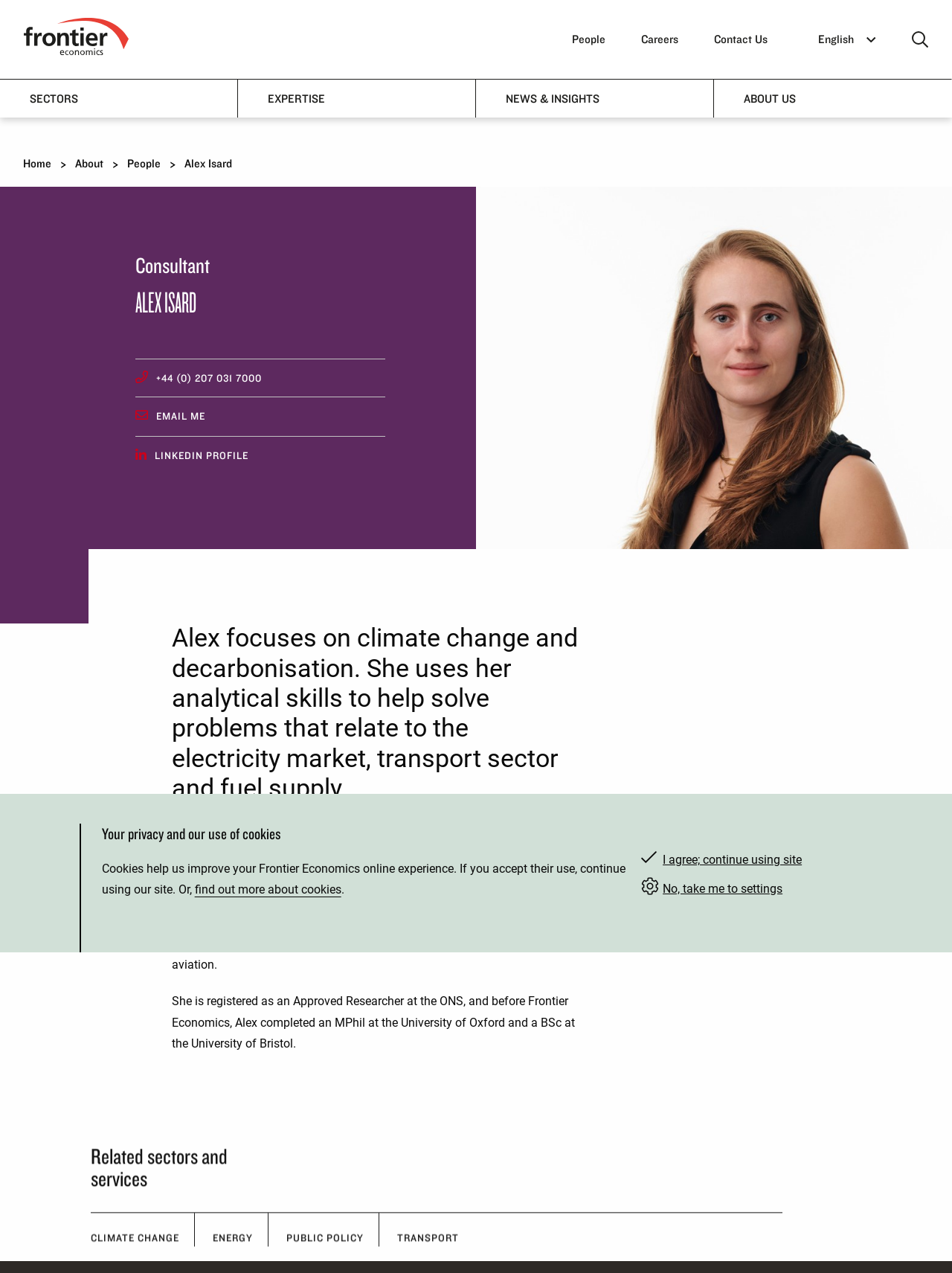Please give a succinct answer using a single word or phrase:
What is the phone number provided on the webpage?

+44 (0) 207 031 7000